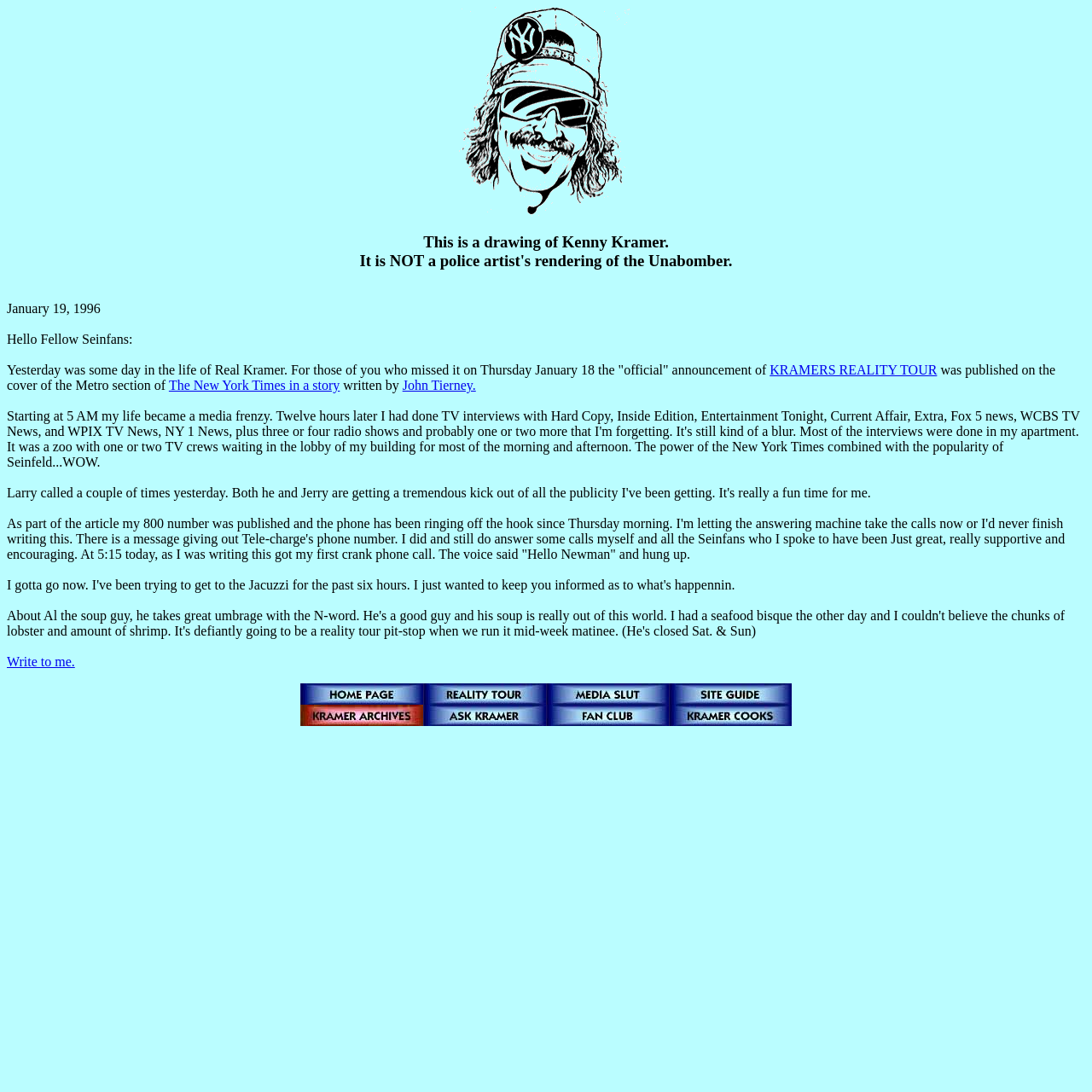What is the tone of the writer towards the Seinfans?
Based on the content of the image, thoroughly explain and answer the question.

The tone of the writer towards the Seinfans is inferred as supportive and encouraging based on the text which mentions that the Seinfans who spoke to the writer were 'just great, really supportive and encouraging'.